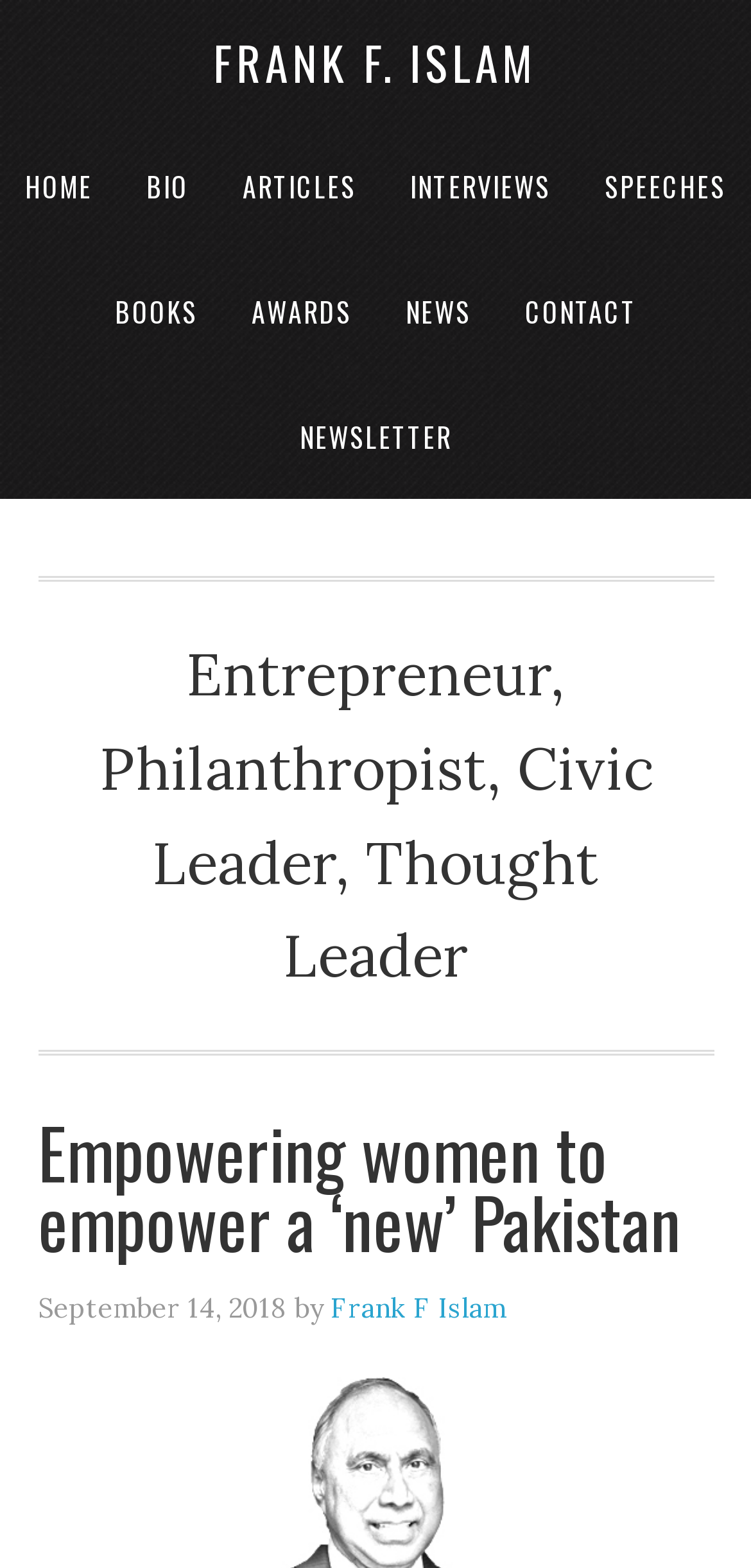Could you please study the image and provide a detailed answer to the question:
What is the profession of Frank F. Islam?

I found this information by looking at the StaticText element that describes Frank F. Islam, which is located below the navigation links and above the main heading. The text explicitly states his professions.